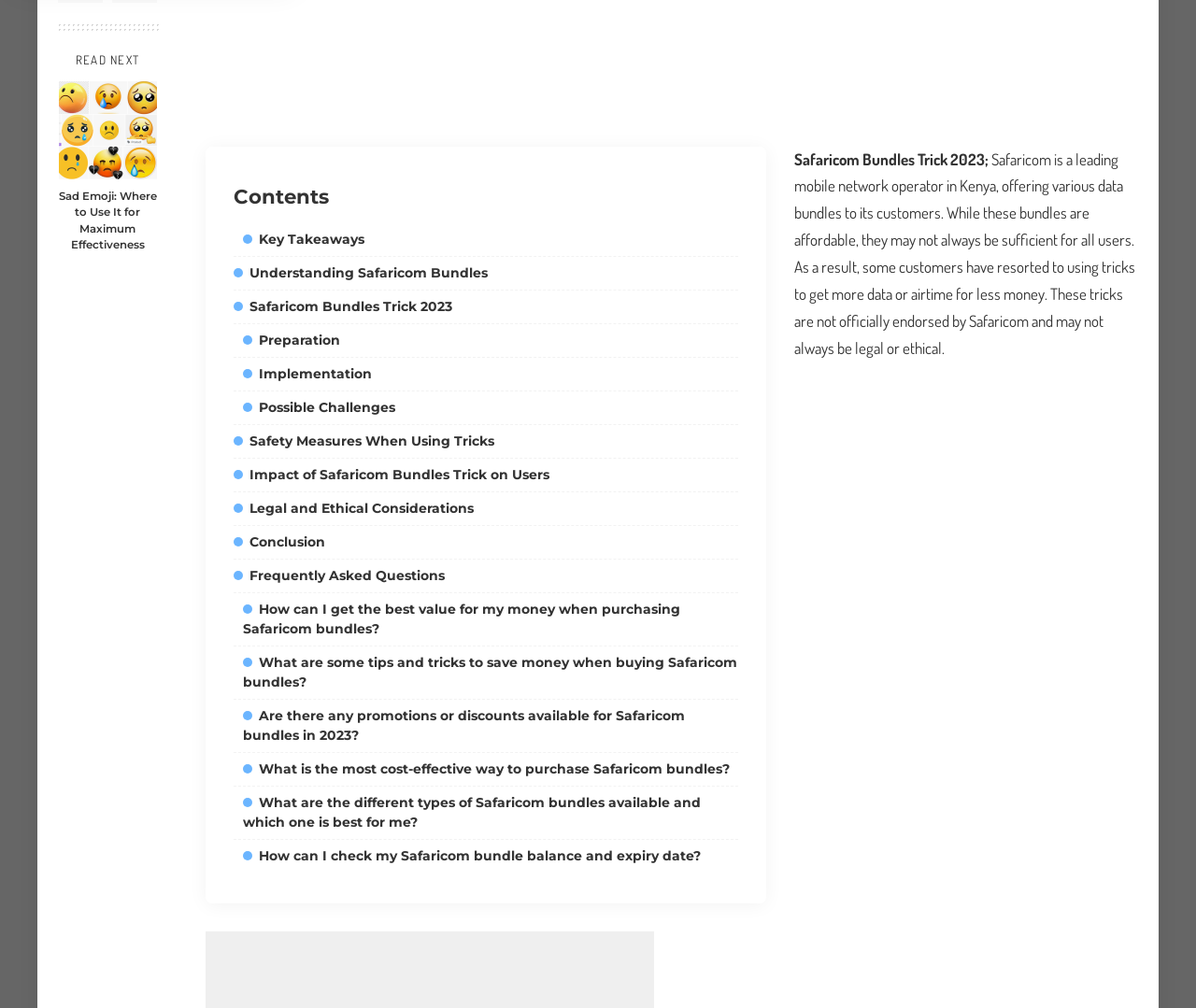Determine the bounding box of the UI component based on this description: "aria-label="x twitter icon"". The bounding box coordinates should be four float values between 0 and 1, i.e., [left, top, right, bottom].

None